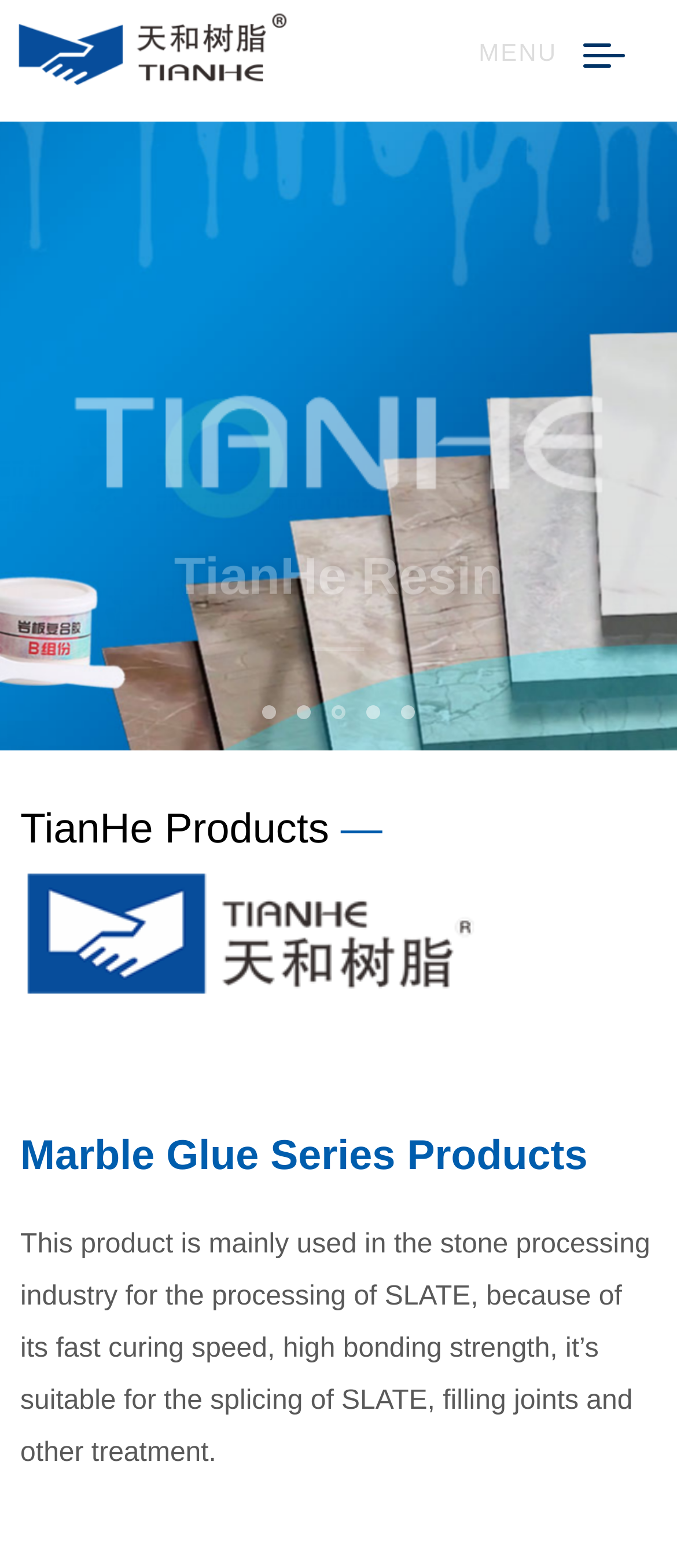Using the provided element description "05", determine the bounding box coordinates of the UI element.

[0.592, 0.449, 0.613, 0.458]